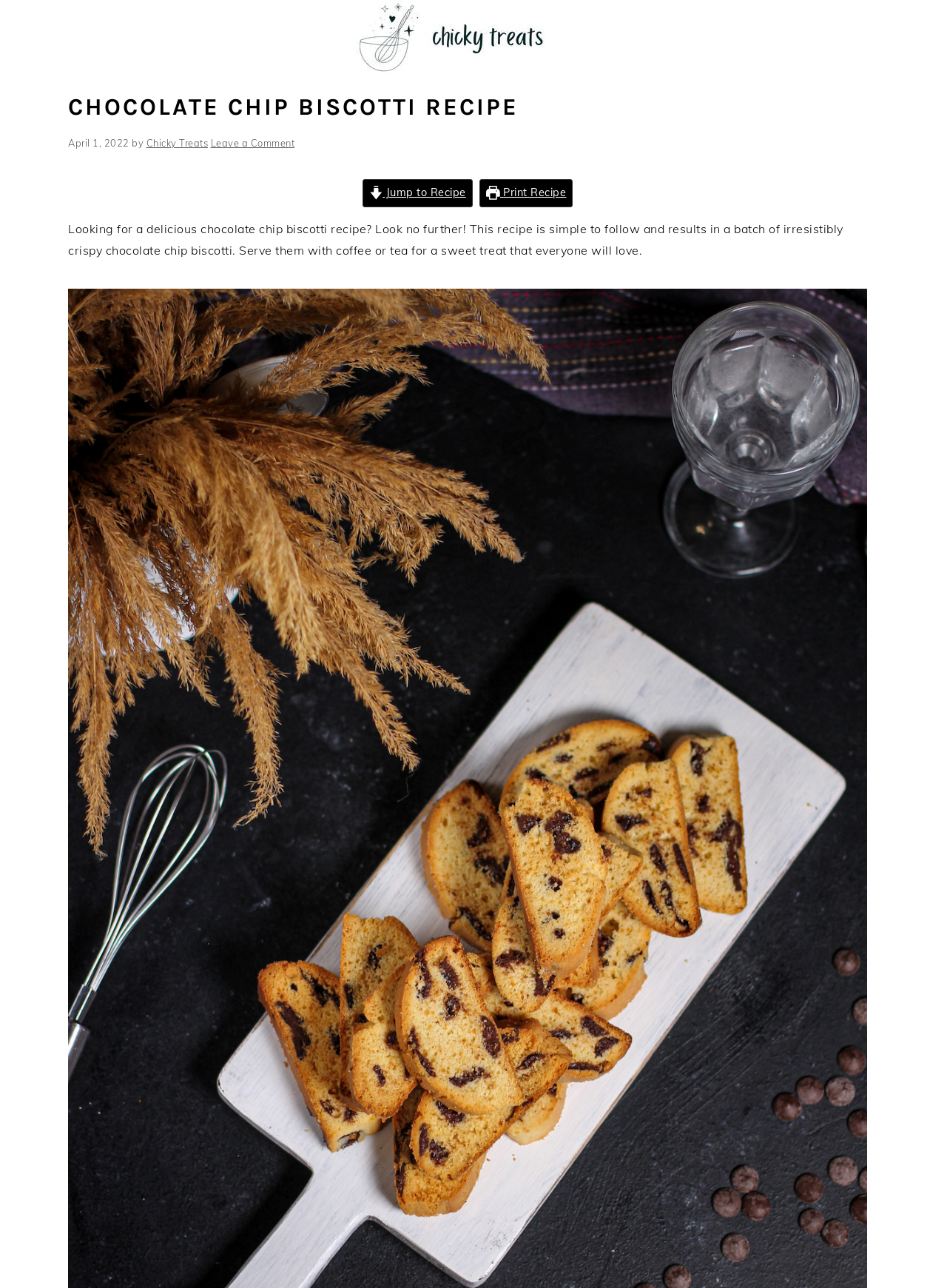Give a one-word or phrase response to the following question: What is the date of the recipe posting?

April 1, 2022